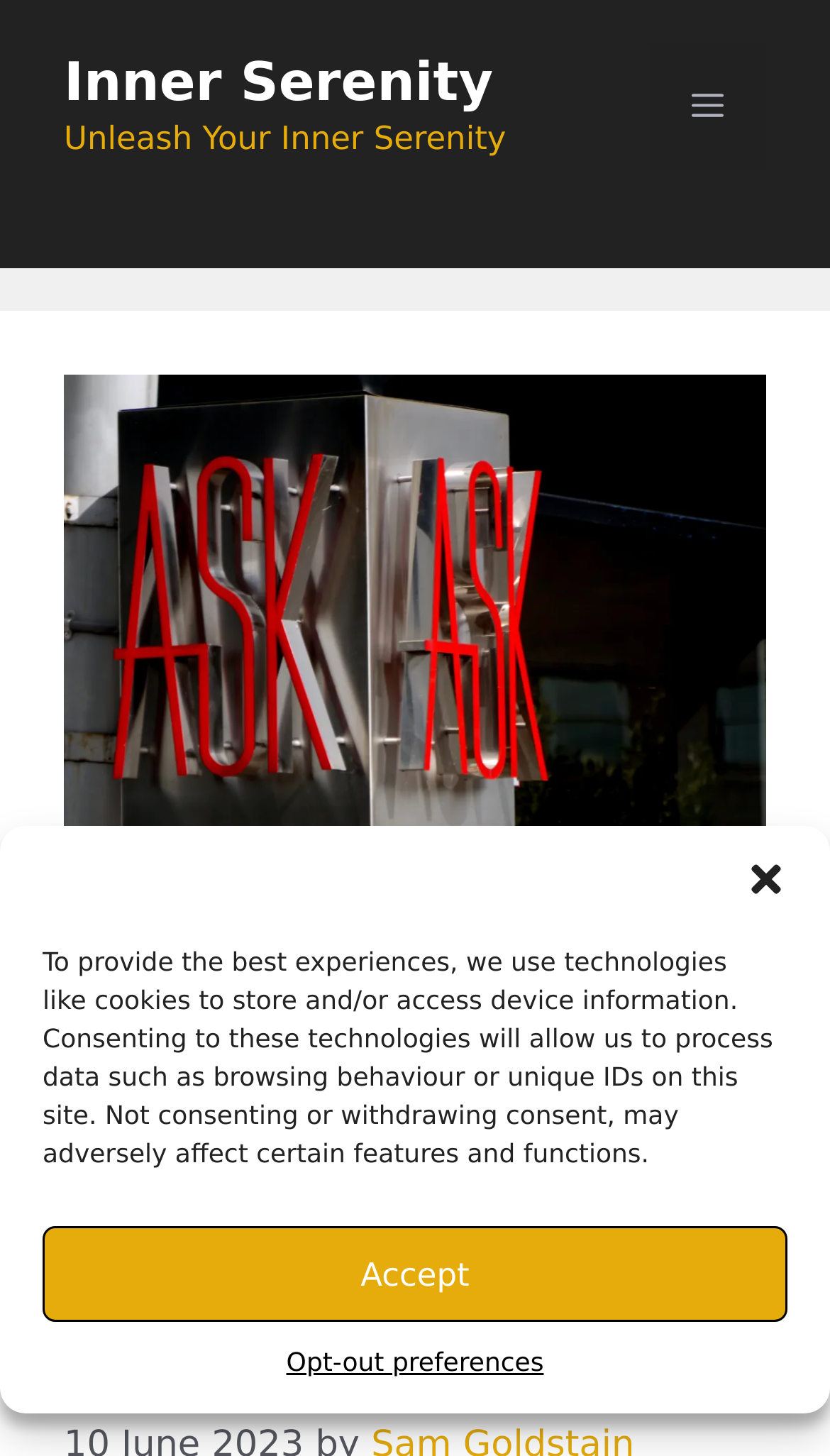Provide the bounding box coordinates of the HTML element this sentence describes: "Accept".

[0.051, 0.842, 0.949, 0.908]